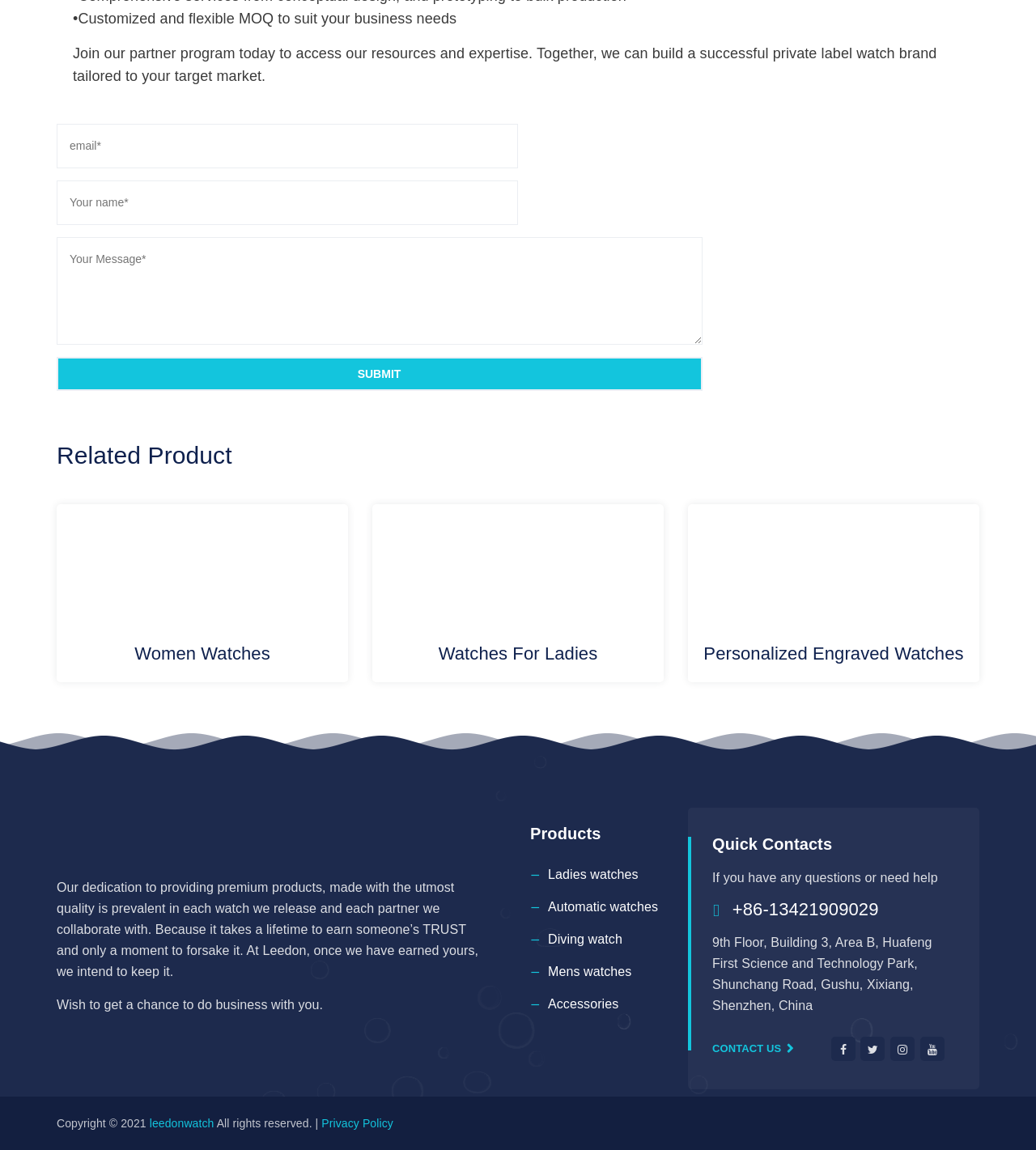Can you find the bounding box coordinates for the UI element given this description: "slhtsjw"? Provide the coordinates as four float numbers between 0 and 1: [left, top, right, bottom].

None